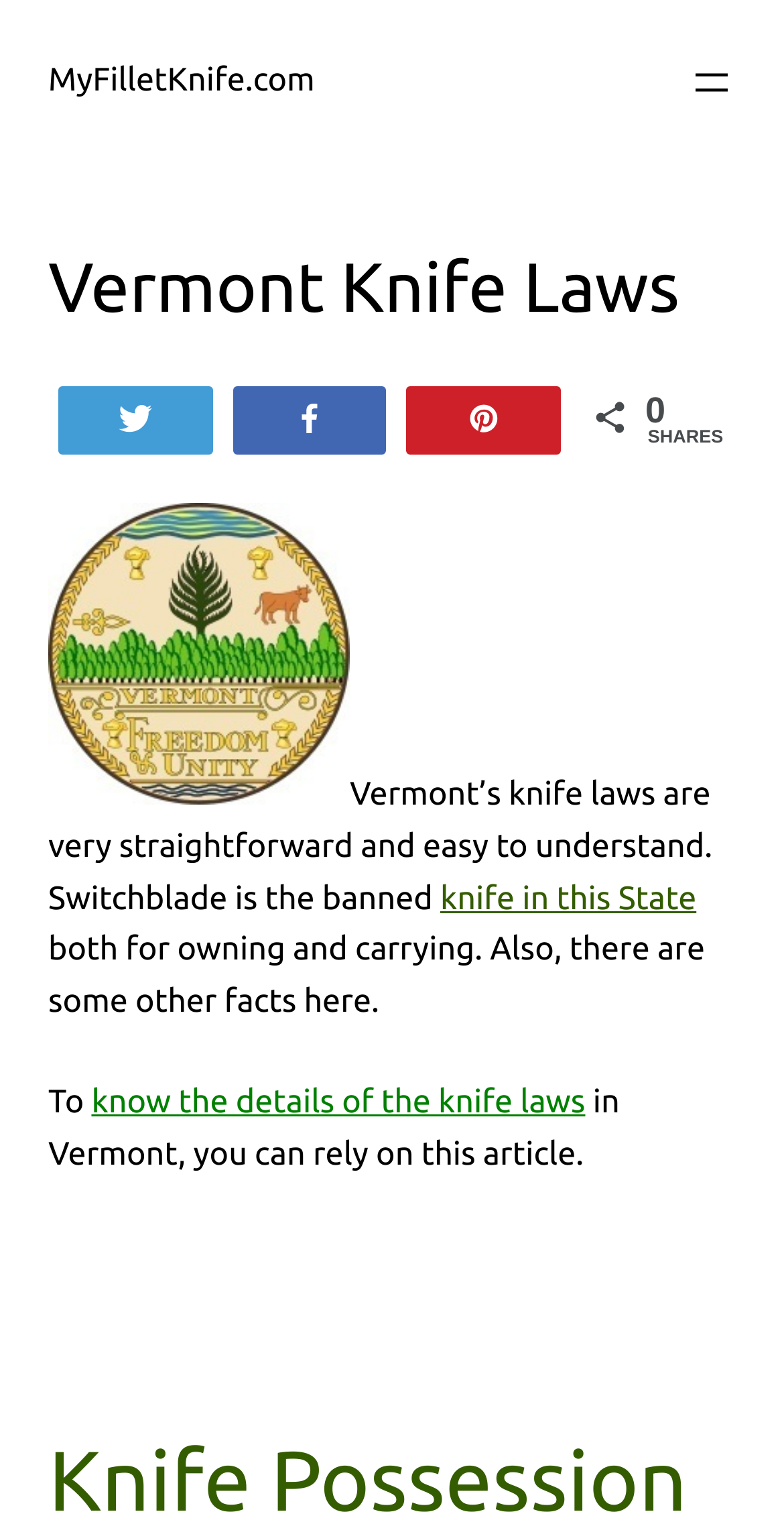Answer succinctly with a single word or phrase:
What is the purpose of this article?

To know the details of knife laws